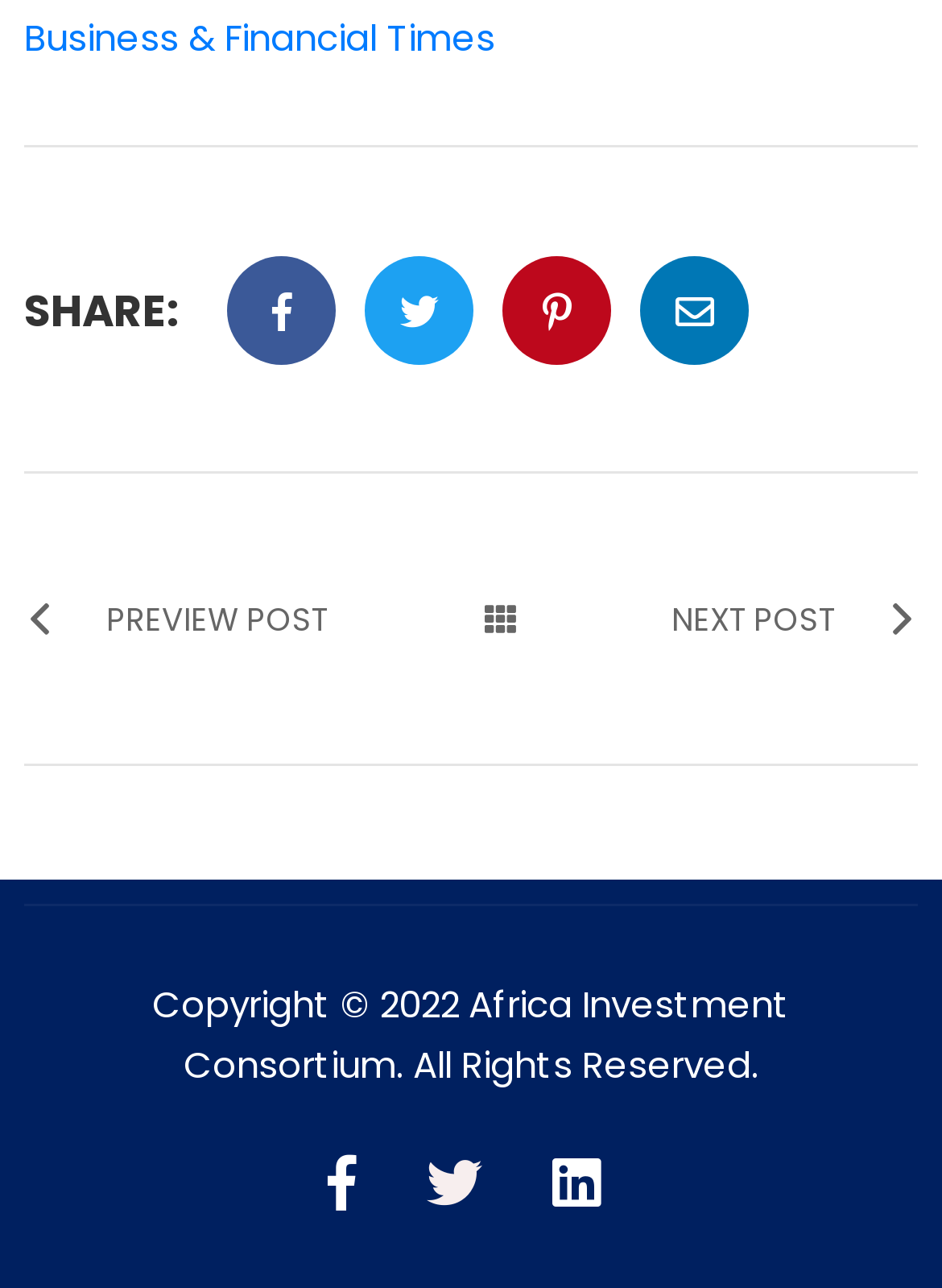Based on the image, give a detailed response to the question: How many links are there in the footer section?

In the footer section, there are five links, which are SHARE:, Facebook, Twitter, Linkedin-square, and an unknown social media platform represented by ''.